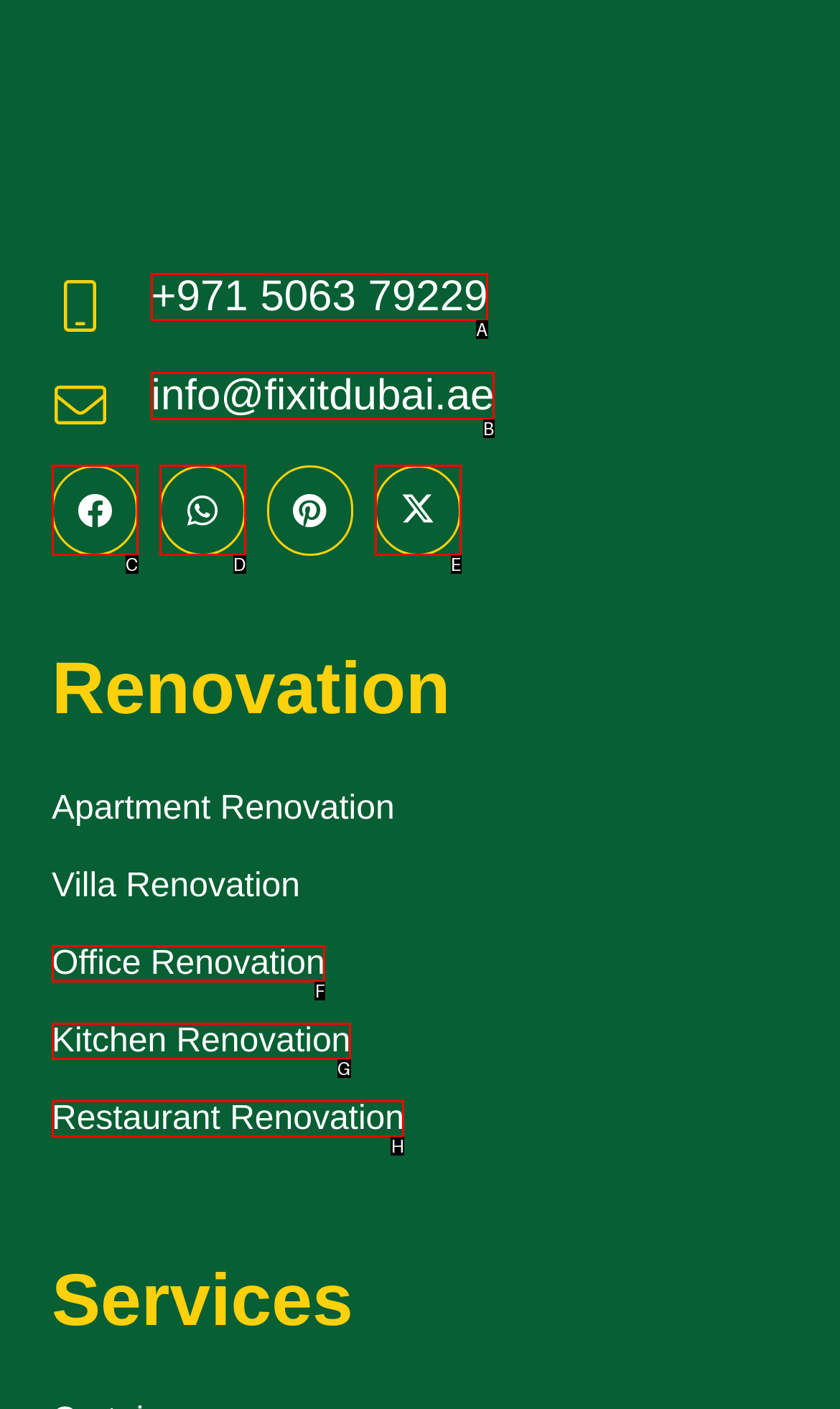Select the letter of the UI element you need to click to complete this task: Check Restaurant Renovation services.

H